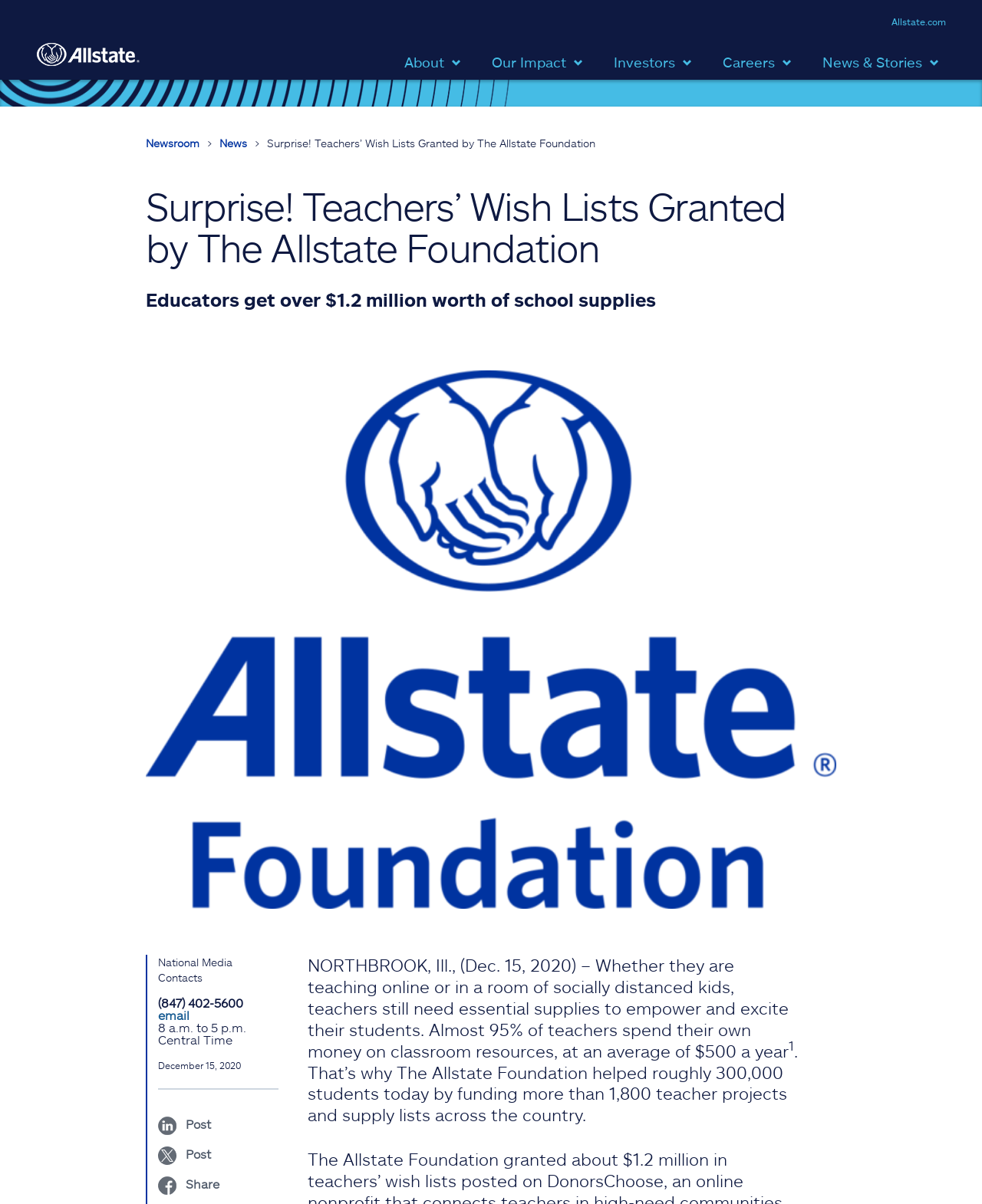Provide a one-word or short-phrase answer to the question:
What is the date of the news article?

December 15, 2020